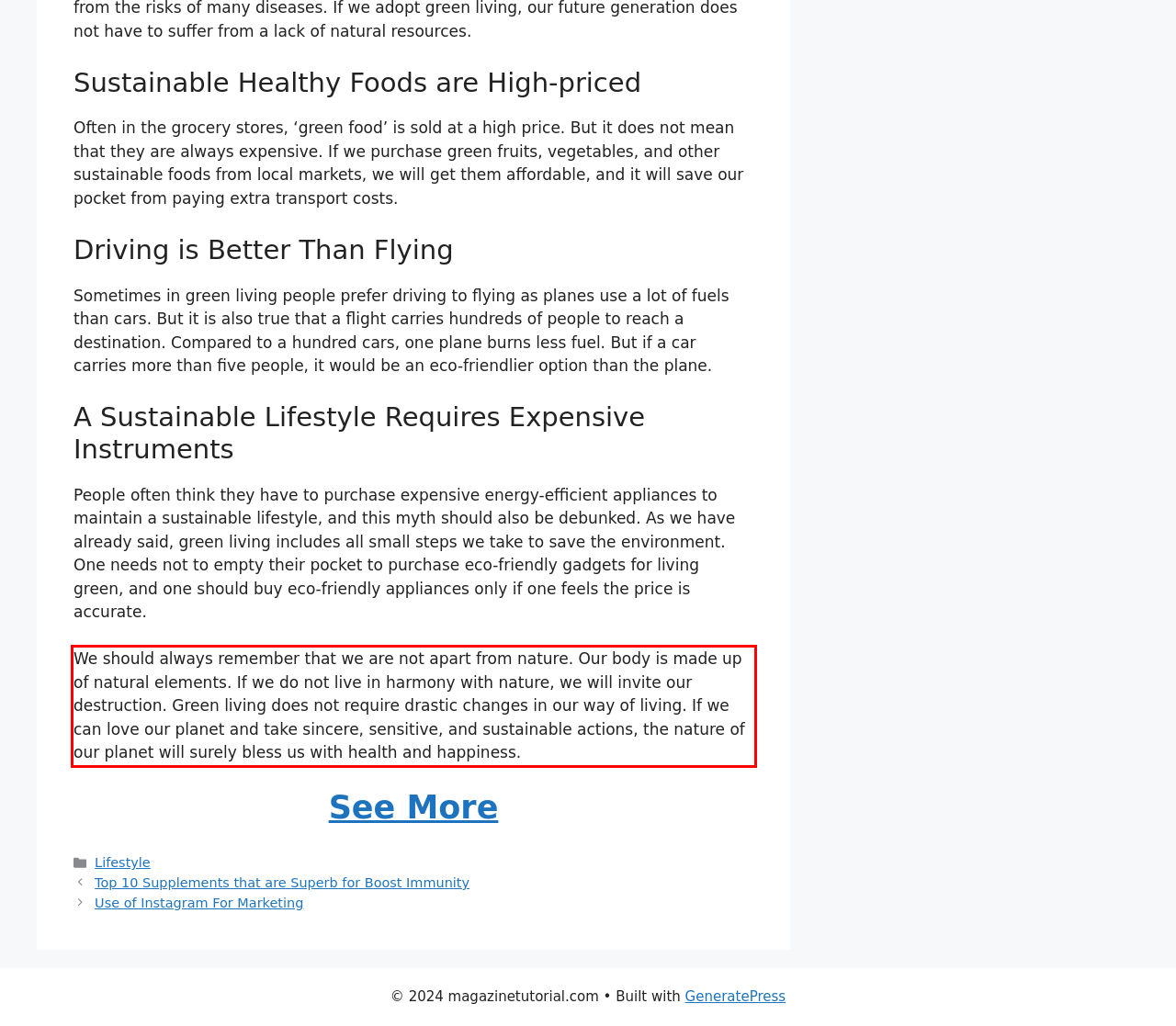Please analyze the provided webpage screenshot and perform OCR to extract the text content from the red rectangle bounding box.

We should always remember that we are not apart from nature. Our body is made up of natural elements. If we do not live in harmony with nature, we will invite our destruction. Green living does not require drastic changes in our way of living. If we can love our planet and take sincere, sensitive, and sustainable actions, the nature of our planet will surely bless us with health and happiness.